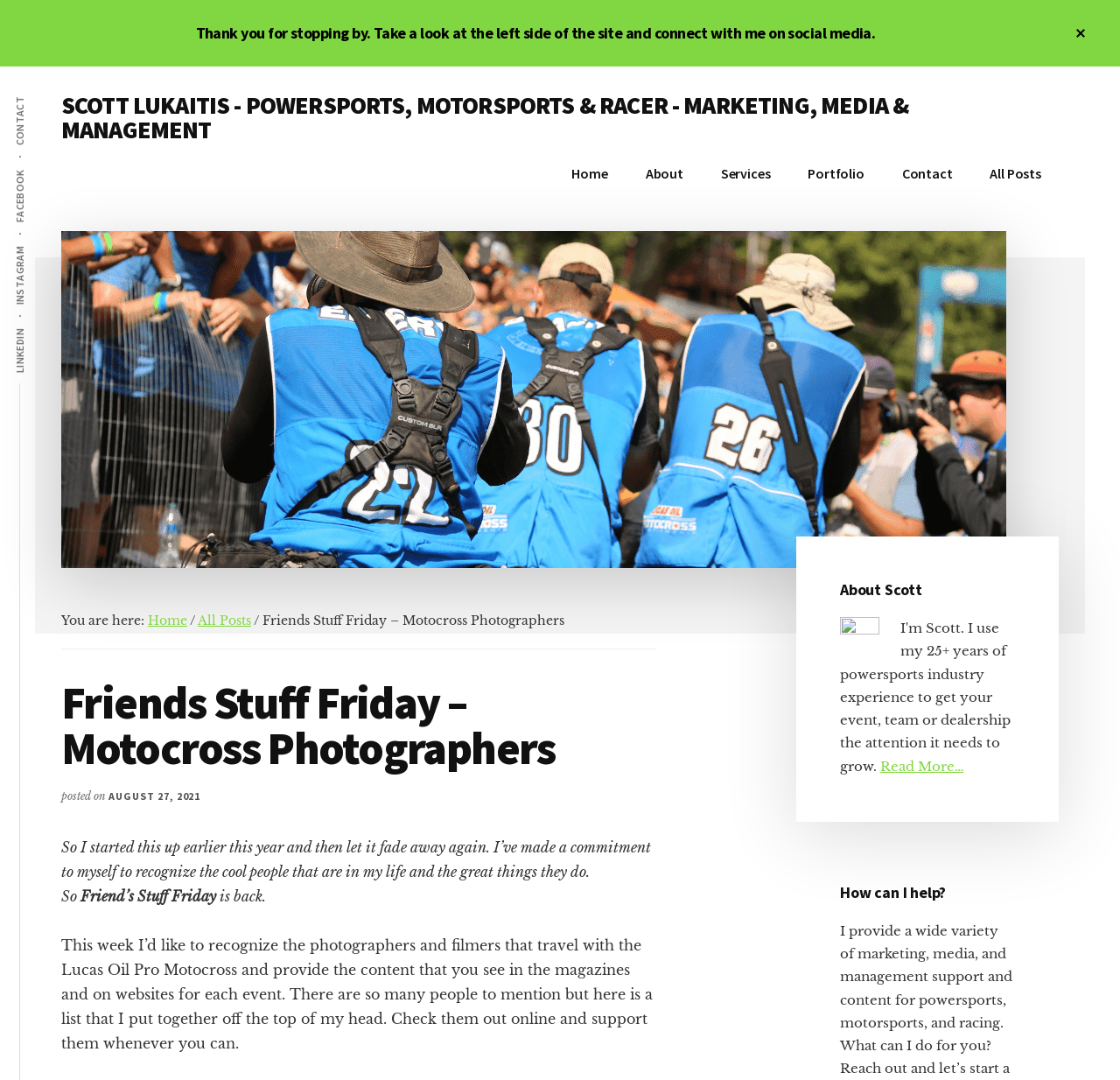Summarize the webpage comprehensively, mentioning all visible components.

The webpage is a blog post titled "Friends Stuff Friday – Motocross Photographers". At the top, there are two links to skip to main content and primary sidebar. Below that, a static text welcomes visitors and invites them to connect with the author on social media. A close button for the top banner is located at the top right corner.

On the left side, there is a navigation menu with links to LinkedIn, Instagram, Facebook, and Contact. Below that, a link to the author's profile, Scott Lukaitis, is displayed along with a brief description of his work in powersports, motorsports, and racer marketing, management, and media.

The main content area is divided into two sections. On the left, there is a navigation menu with links to Home, About, Services, Portfolio, Contact, and All Posts. Below that, a breadcrumb trail shows the current page's location, with links to Home and All Posts.

On the right side, the main content of the blog post is displayed. The post is titled "Friends Stuff Friday – Motocross Photographers" and has a heading with the same title. The post's content is divided into several paragraphs, with the first paragraph discussing the author's commitment to recognizing cool people in his life and the great things they do. The second paragraph introduces the topic of photographers and filmers who travel with the Lucas Oil Pro Motocross and provide content for magazines and websites.

At the bottom right corner, there is a primary sidebar with headings for "About Scott" and "How can I help?", along with a "Read More…" link.